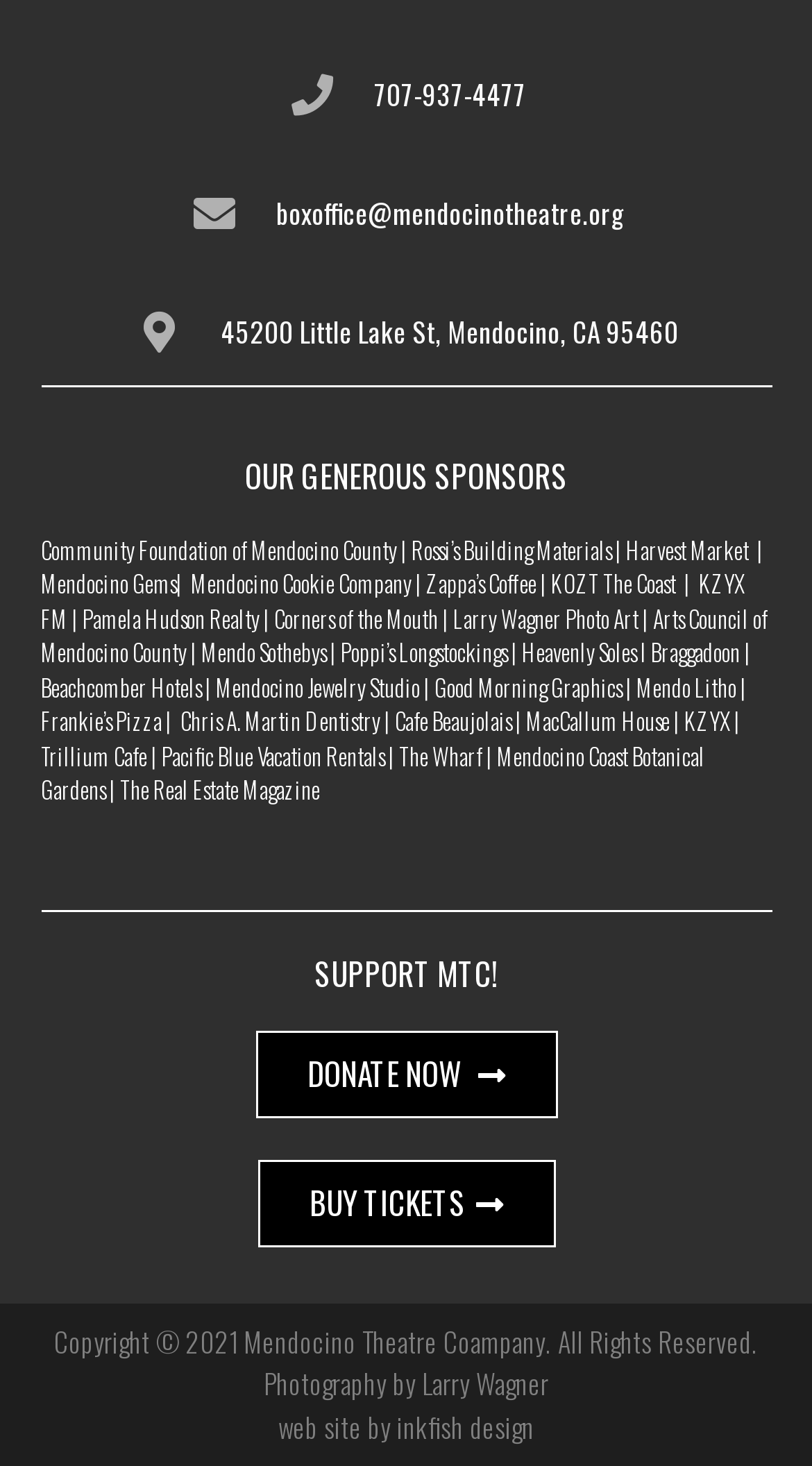What are the two ways to support the theatre company?
Using the information from the image, provide a comprehensive answer to the question.

The two ways to support the theatre company can be found in the links with the bounding box coordinates [0.314, 0.704, 0.686, 0.763] and [0.317, 0.792, 0.683, 0.851]. These links are labeled 'DONATE NOW' and 'BUY TICKETS', respectively.